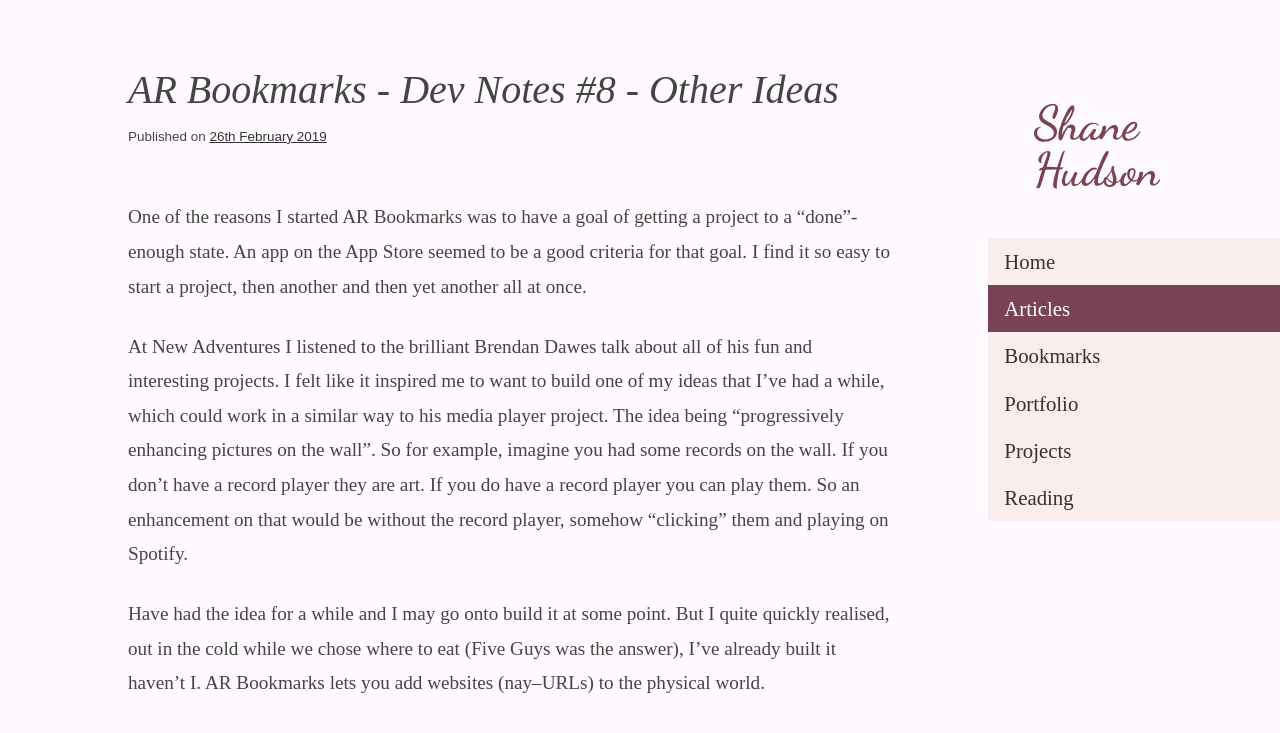Please identify the bounding box coordinates of the area I need to click to accomplish the following instruction: "Click on Shane Hudson's profile link".

[0.795, 0.131, 0.932, 0.281]